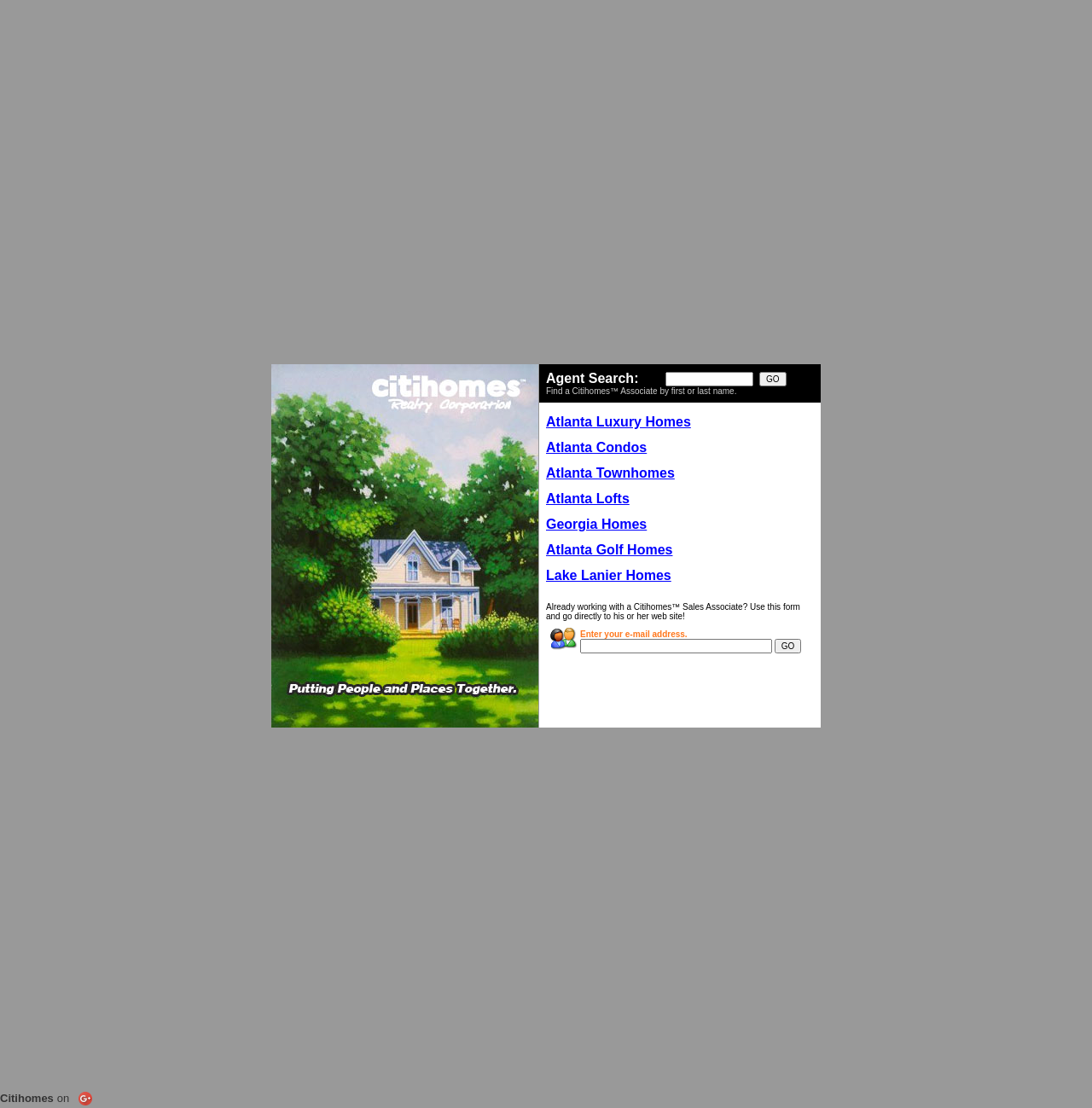Reply to the question with a single word or phrase:
How many types of Atlanta homes are listed?

5